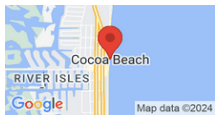What is the source of the map data?
Give a one-word or short phrase answer based on the image.

Google Maps